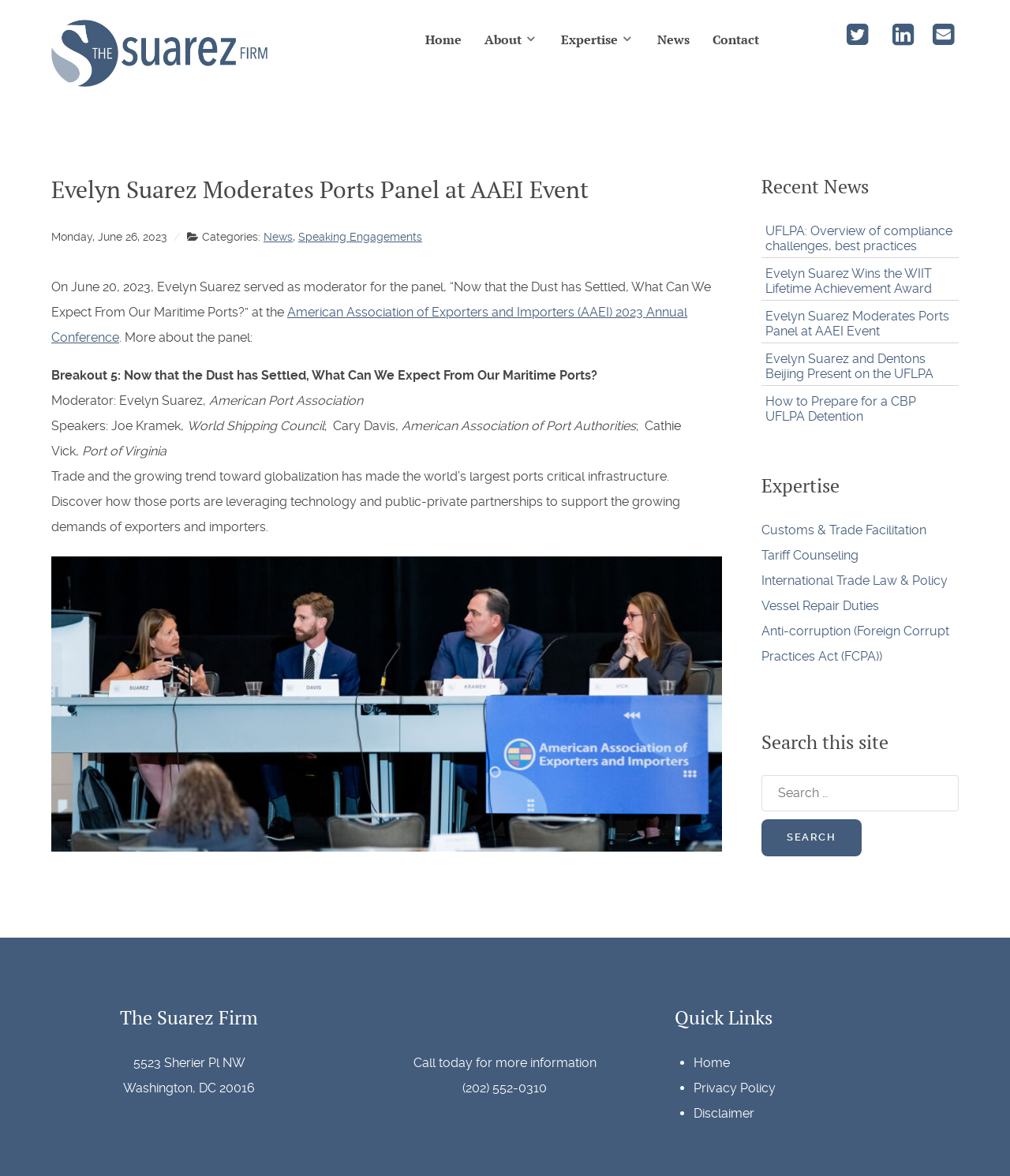Indicate the bounding box coordinates of the element that needs to be clicked to satisfy the following instruction: "Search for something on the site". The coordinates should be four float numbers between 0 and 1, i.e., [left, top, right, bottom].

[0.754, 0.659, 0.949, 0.733]